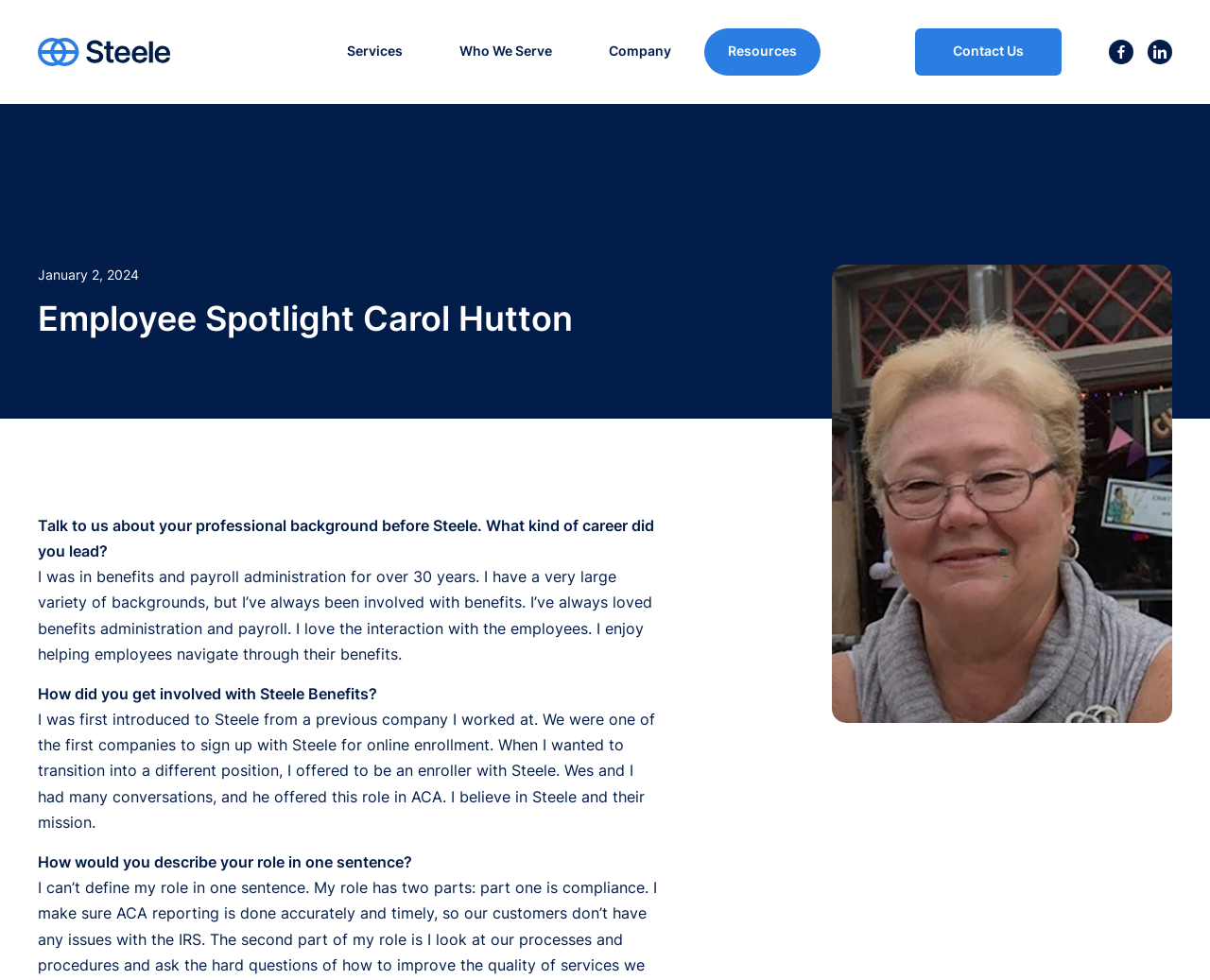Find the bounding box of the element with the following description: "Who We Serve". The coordinates must be four float numbers between 0 and 1, formatted as [left, top, right, bottom].

[0.36, 0.029, 0.476, 0.077]